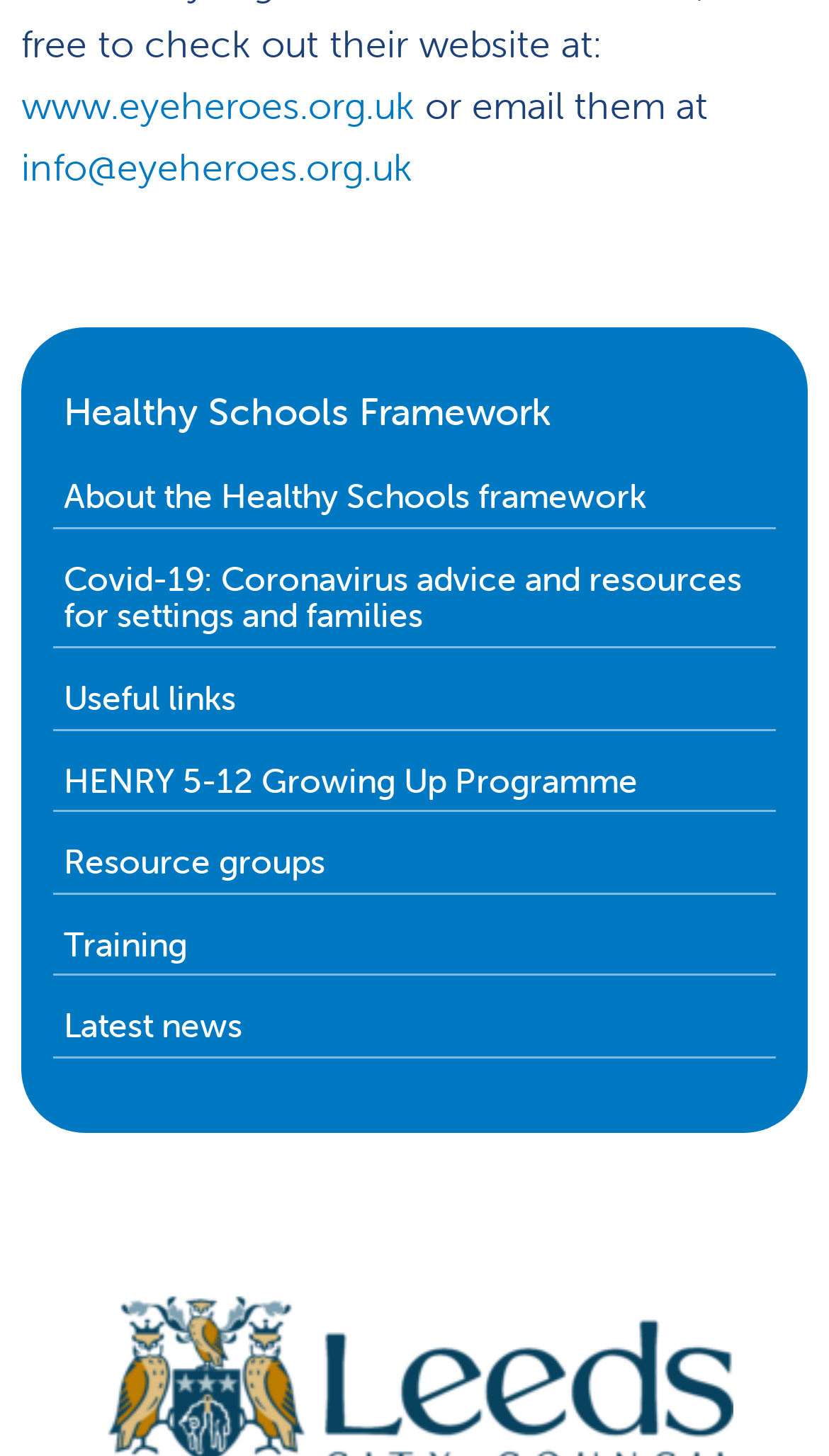Examine the image and give a thorough answer to the following question:
What is the second link in the complementary section?

I determined the vertical positions of the link elements in the complementary section by comparing their y1, y2 coordinates. The second link has the text 'About the Healthy Schools framework'.